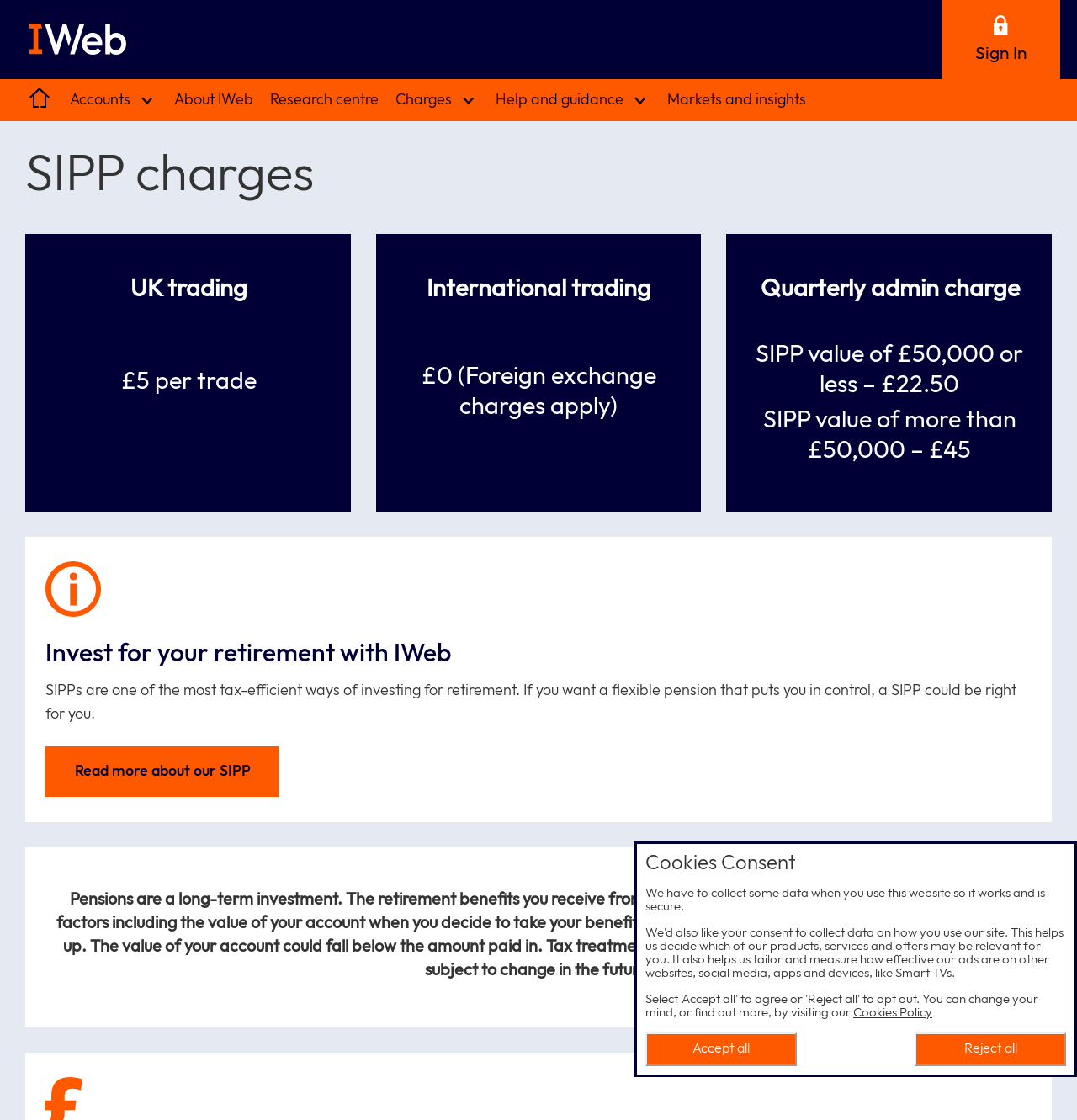Find the bounding box coordinates for the area you need to click to carry out the instruction: "View accounts". The coordinates should be four float numbers between 0 and 1, indicated as [left, top, right, bottom].

[0.065, 0.082, 0.124, 0.096]